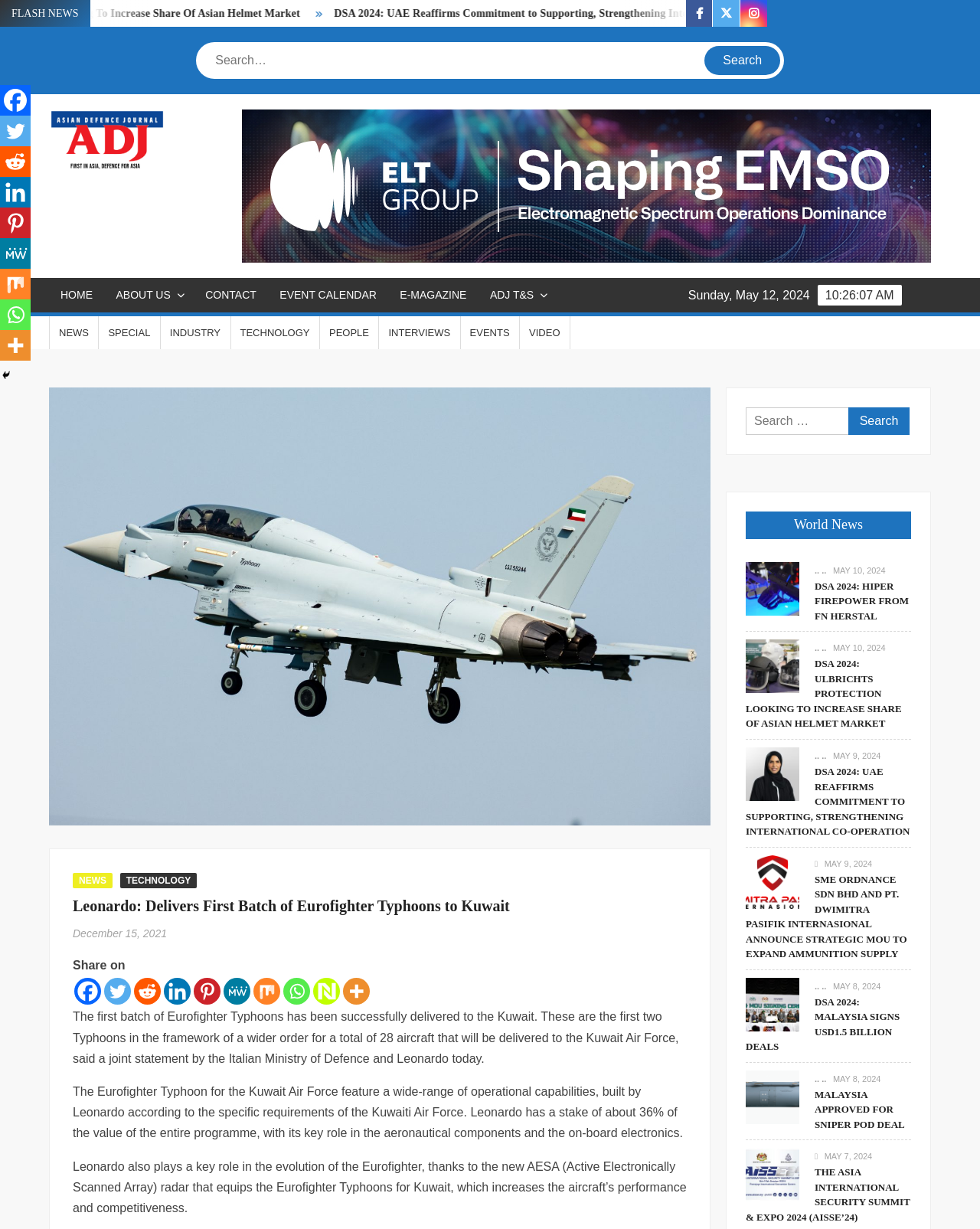Please identify the bounding box coordinates of the clickable element to fulfill the following instruction: "Request a consultation". The coordinates should be four float numbers between 0 and 1, i.e., [left, top, right, bottom].

None